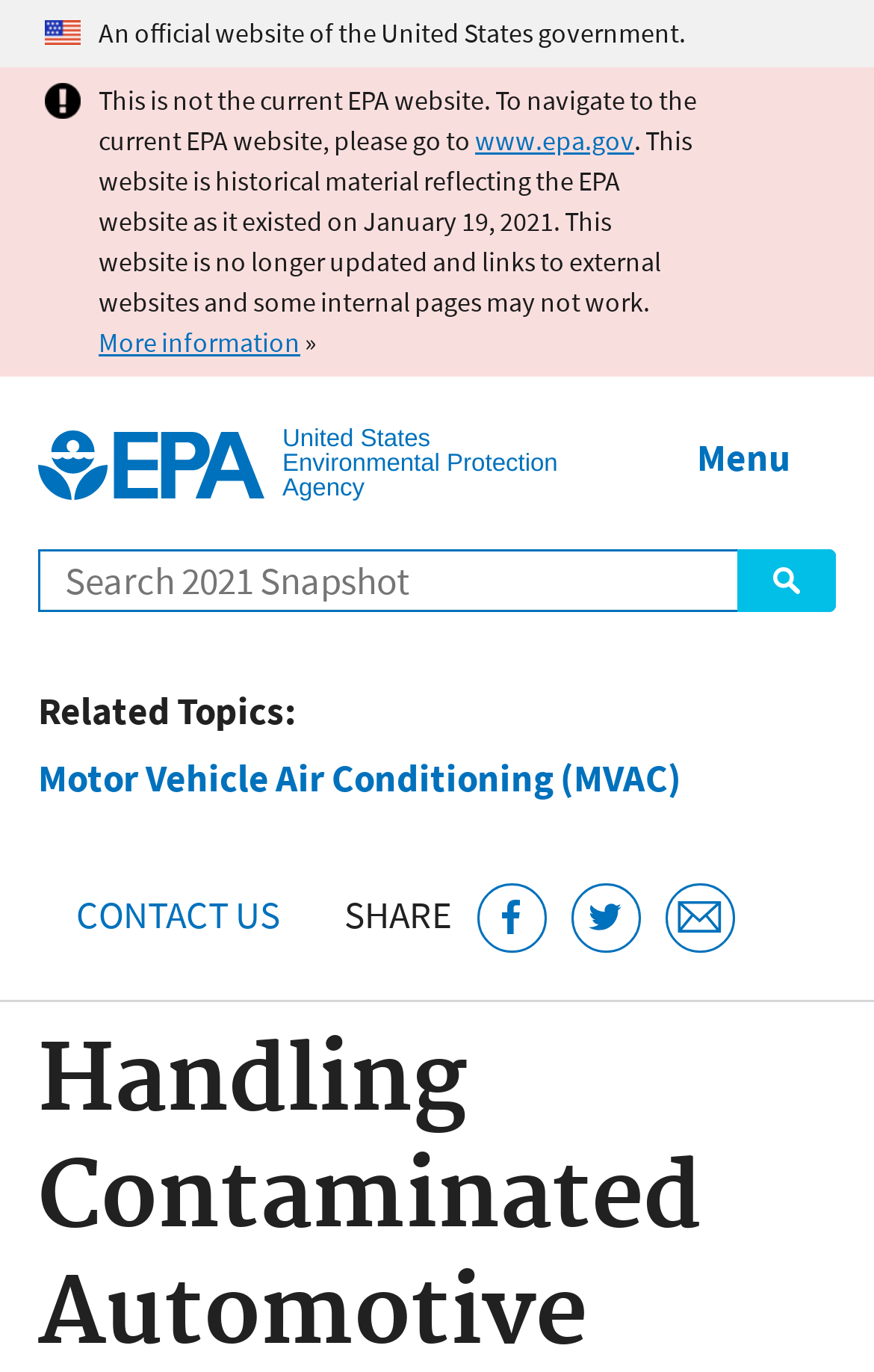Determine the bounding box coordinates of the clickable region to follow the instruction: "Learn about Motor Vehicle Air Conditioning (MVAC)".

[0.044, 0.55, 0.779, 0.612]